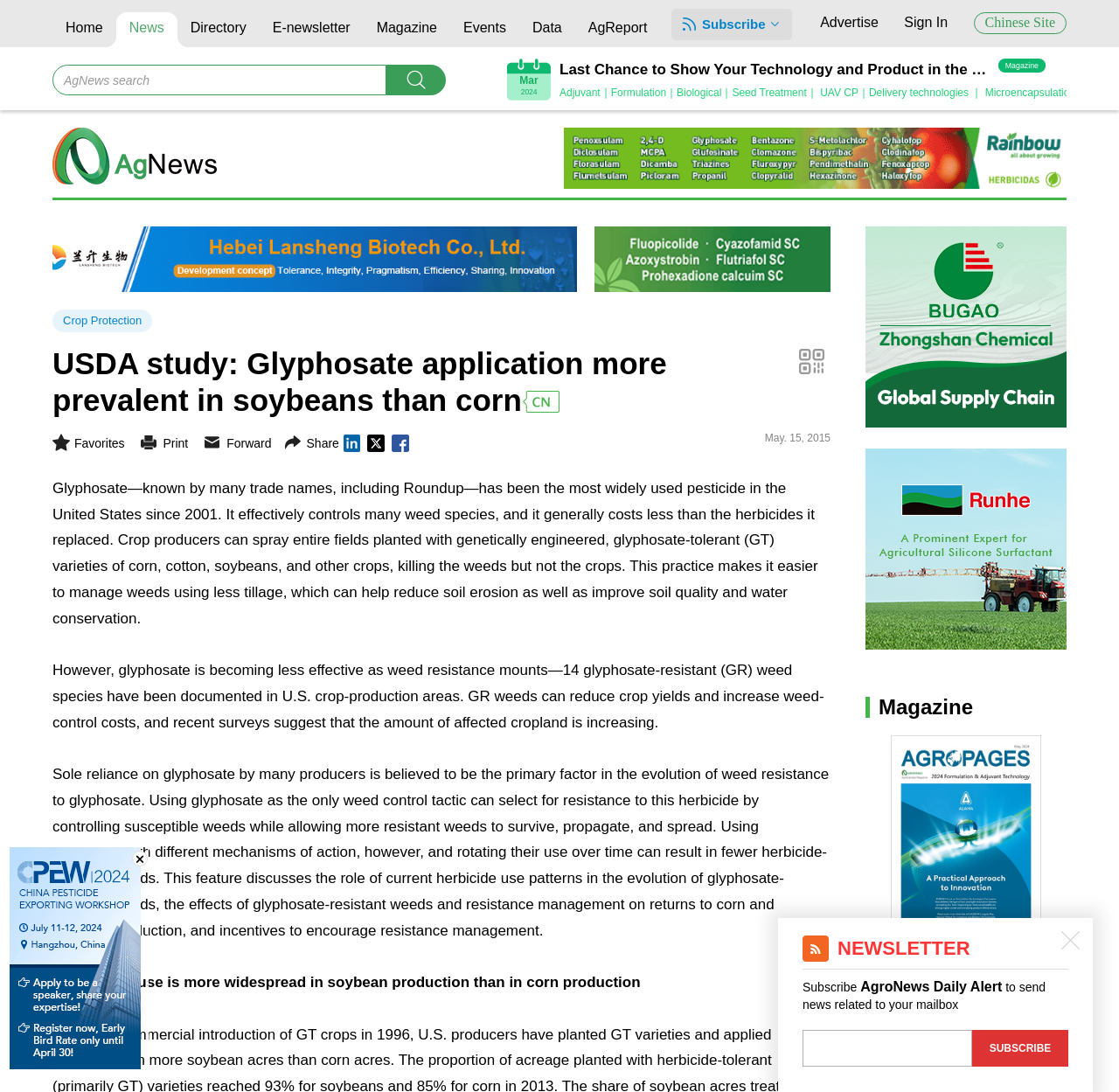What is the purpose of the 'AgNews search' textbox?
From the image, provide a succinct answer in one word or a short phrase.

Search news